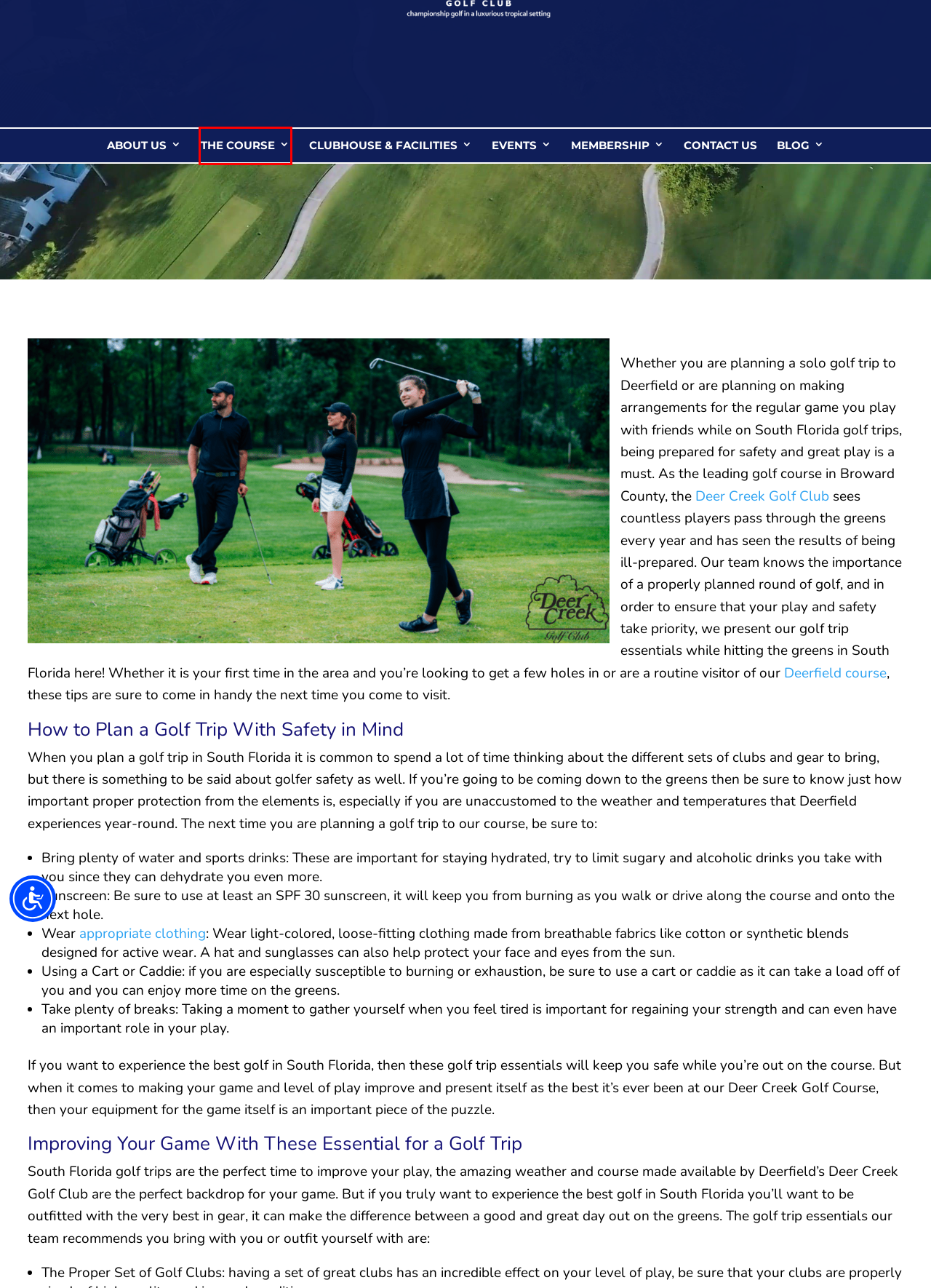You have a screenshot of a webpage where a red bounding box highlights a specific UI element. Identify the description that best matches the resulting webpage after the highlighted element is clicked. The choices are:
A. Contact Our Deerfield Country Club | Deer Creek Golf Course
B. Deerfield Golf Course and Event Venue | Deer Creek Country Club
C. About Our Deerfield Course and Venue | Deer Creek Golf Club
D. South Florida Course & Wedding Venue | Deer Creek Golf Club
E. What is Proper Golf Attire for Men? - Deer Creek Golf Club
F. Our Deerfield Golf Course | Deer Creek Country Club
G. Golf and Wedding Blog | Deer Creek Country Club
H. Deerfield Golf Clubhouse and Facilities | Deer Creek Golf Club

F